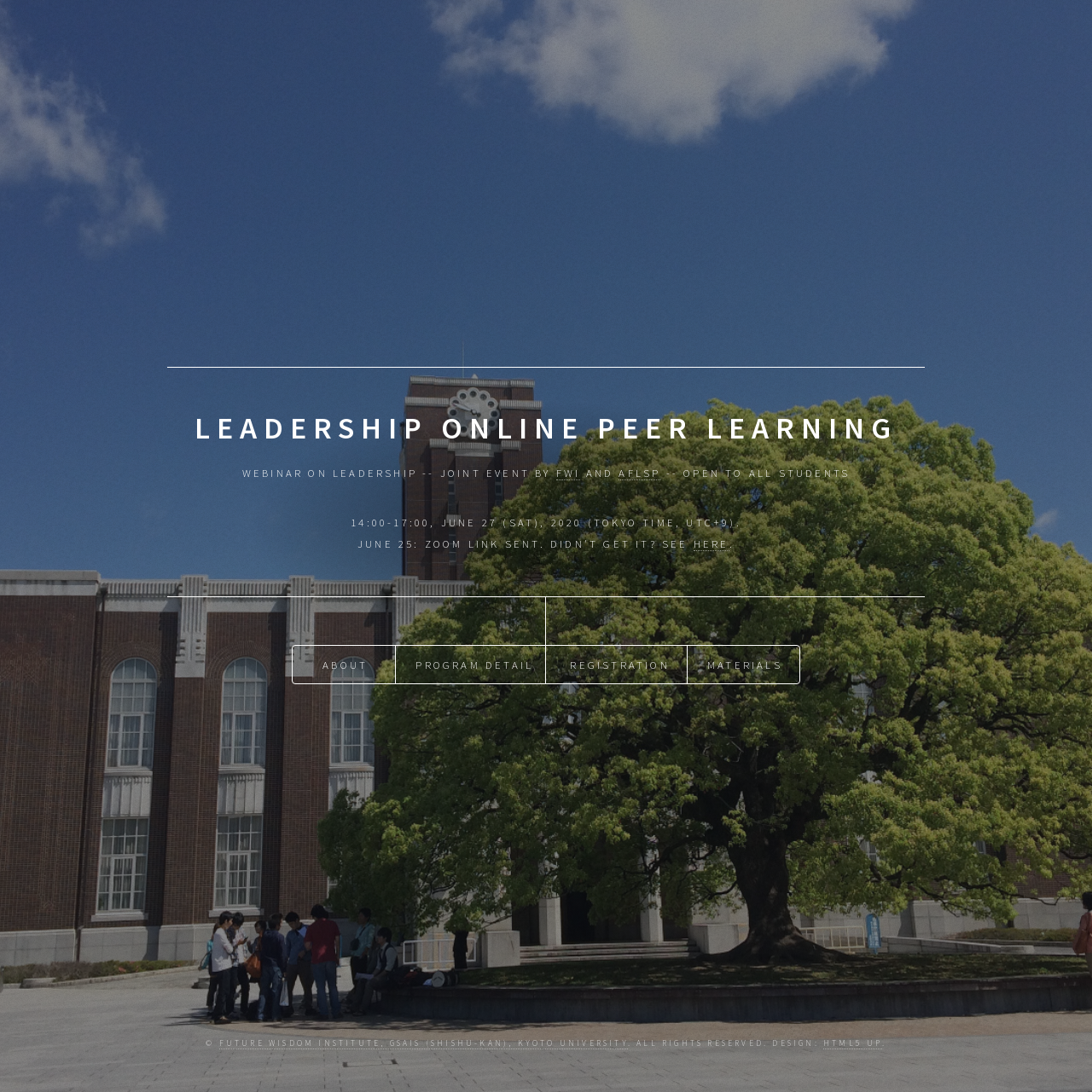Determine the bounding box coordinates of the section I need to click to execute the following instruction: "Click here to access the webinar materials". Provide the coordinates as four float numbers between 0 and 1, i.e., [left, top, right, bottom].

[0.63, 0.591, 0.732, 0.626]